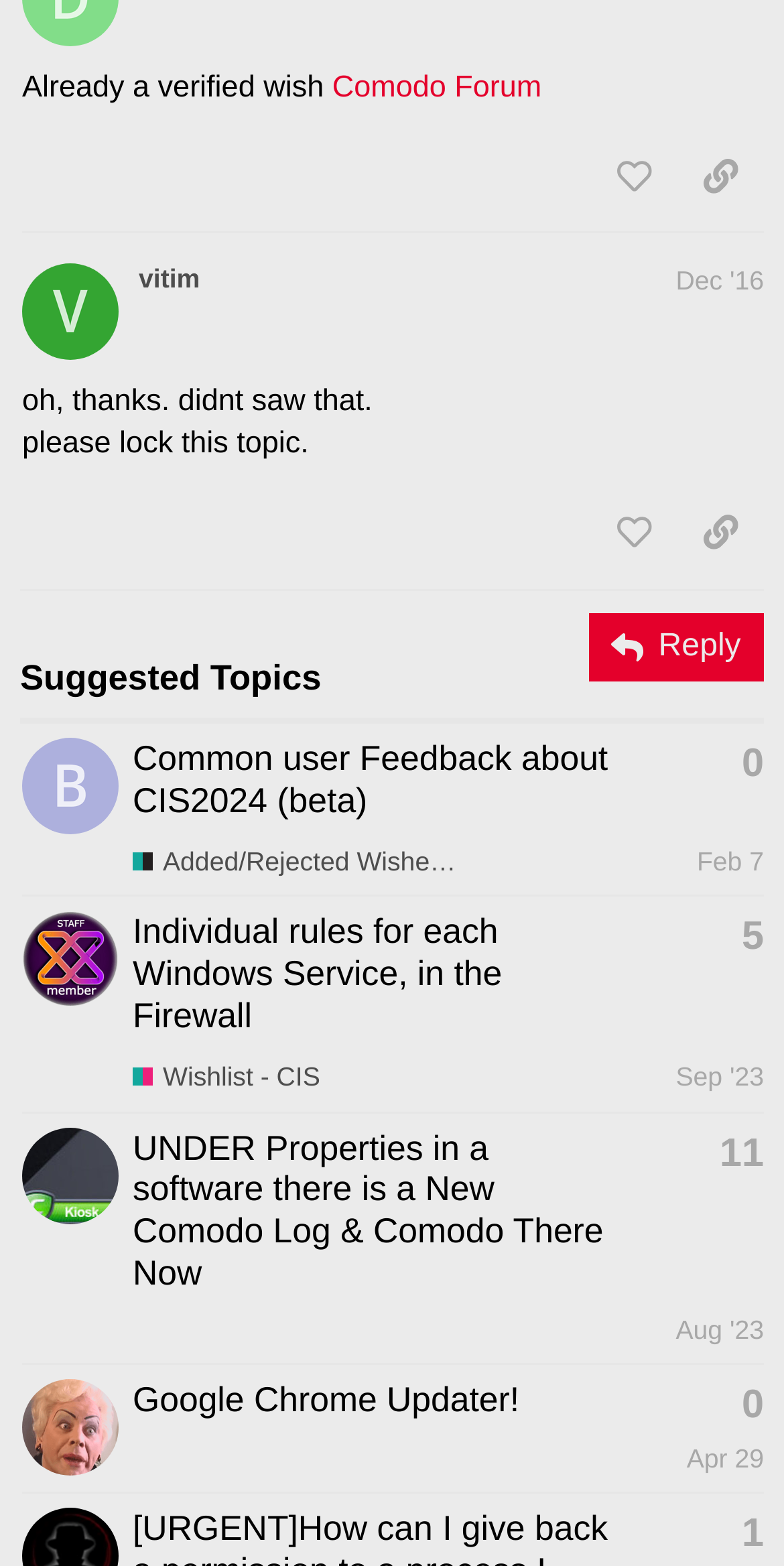Determine the bounding box for the described UI element: "title="like this post"".

[0.753, 0.089, 0.864, 0.138]